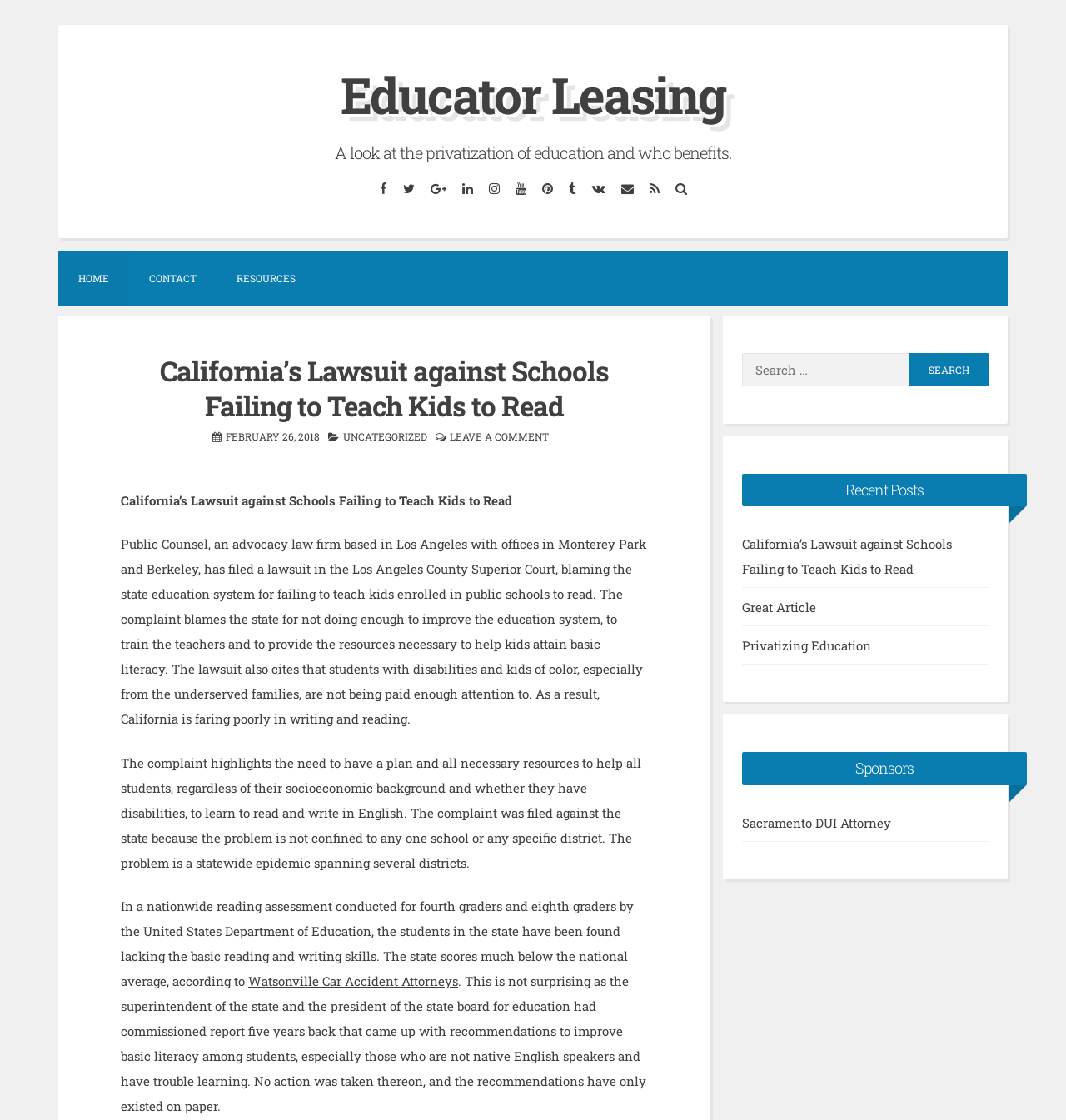Please find the bounding box coordinates for the clickable element needed to perform this instruction: "Visit Sacramento DUI Attorney".

[0.696, 0.718, 0.928, 0.752]